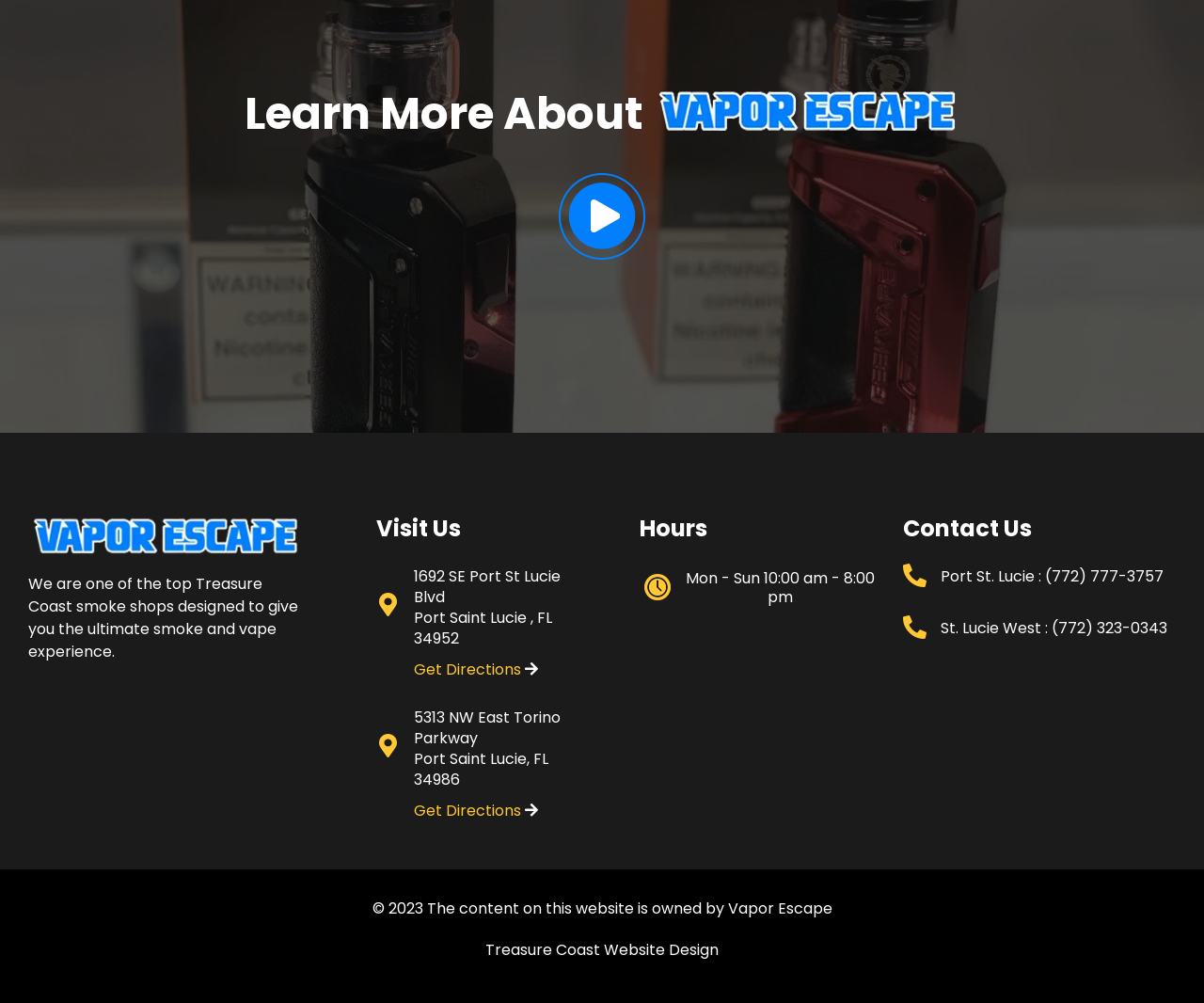From the webpage screenshot, predict the bounding box of the UI element that matches this description: "Get Directions".

[0.344, 0.657, 0.447, 0.678]